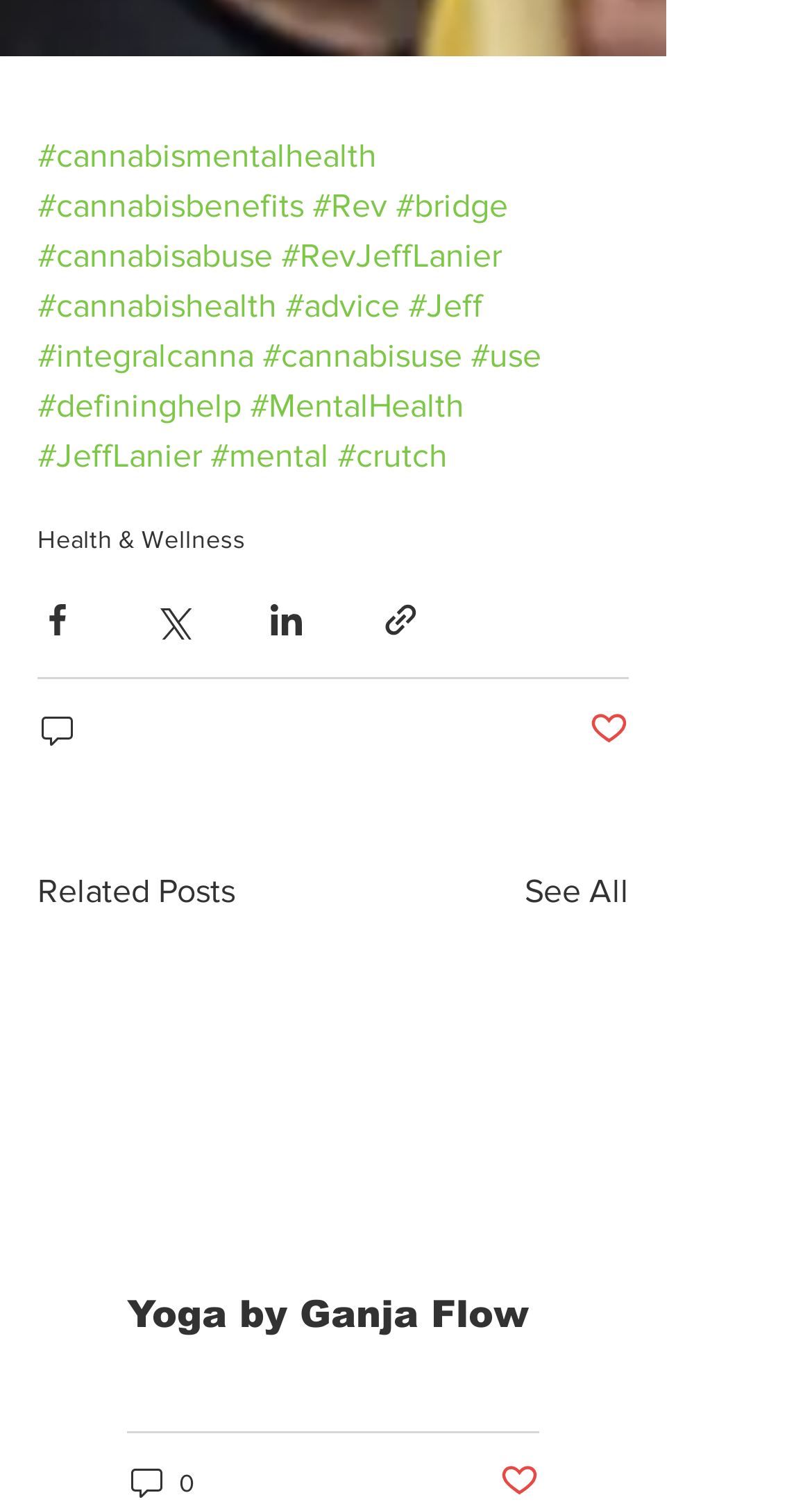Find the bounding box coordinates of the element to click in order to complete this instruction: "View related posts". The bounding box coordinates must be four float numbers between 0 and 1, denoted as [left, top, right, bottom].

[0.046, 0.576, 0.29, 0.61]